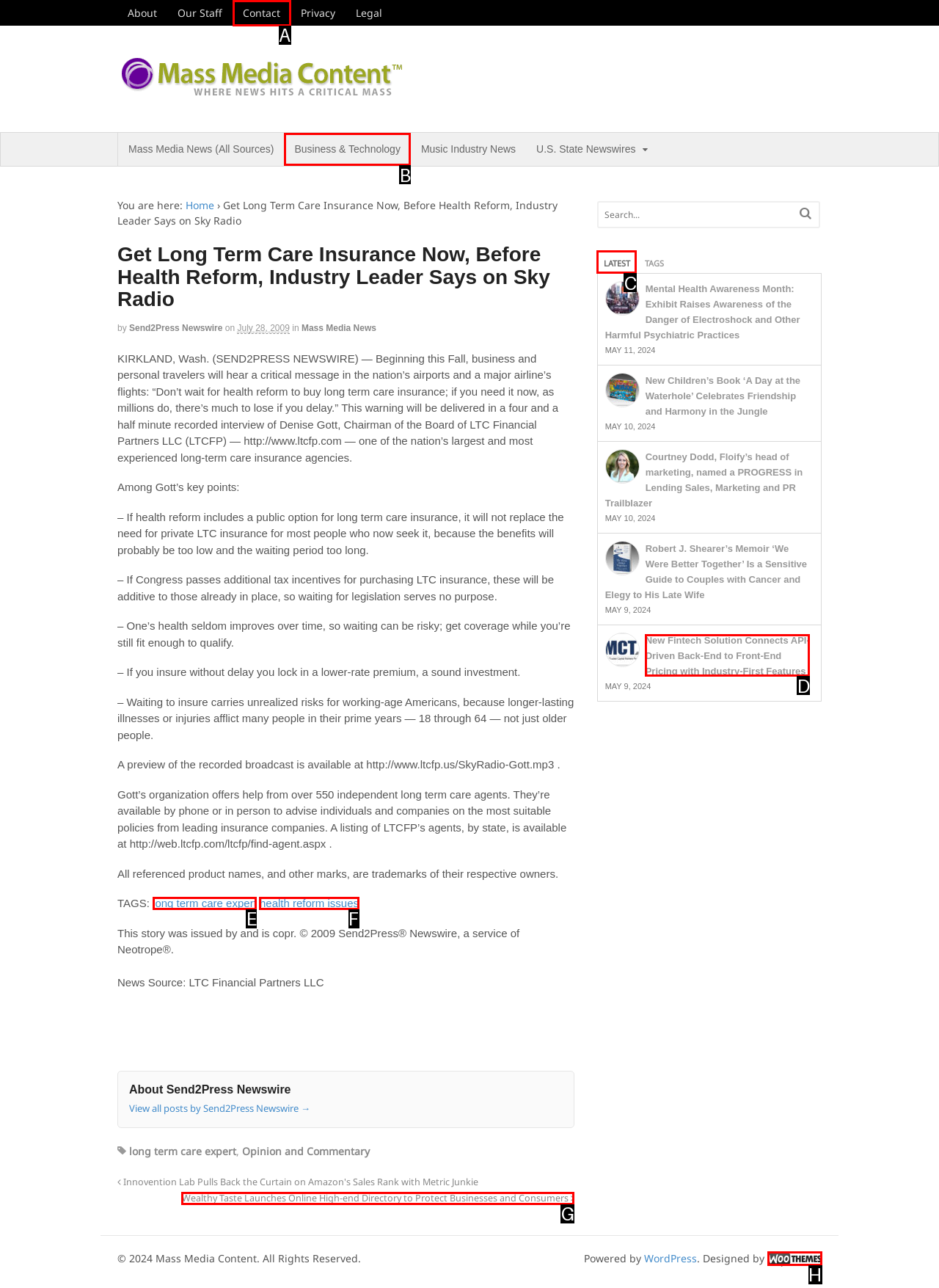Identify the option that corresponds to the given description: long term care expert. Reply with the letter of the chosen option directly.

E